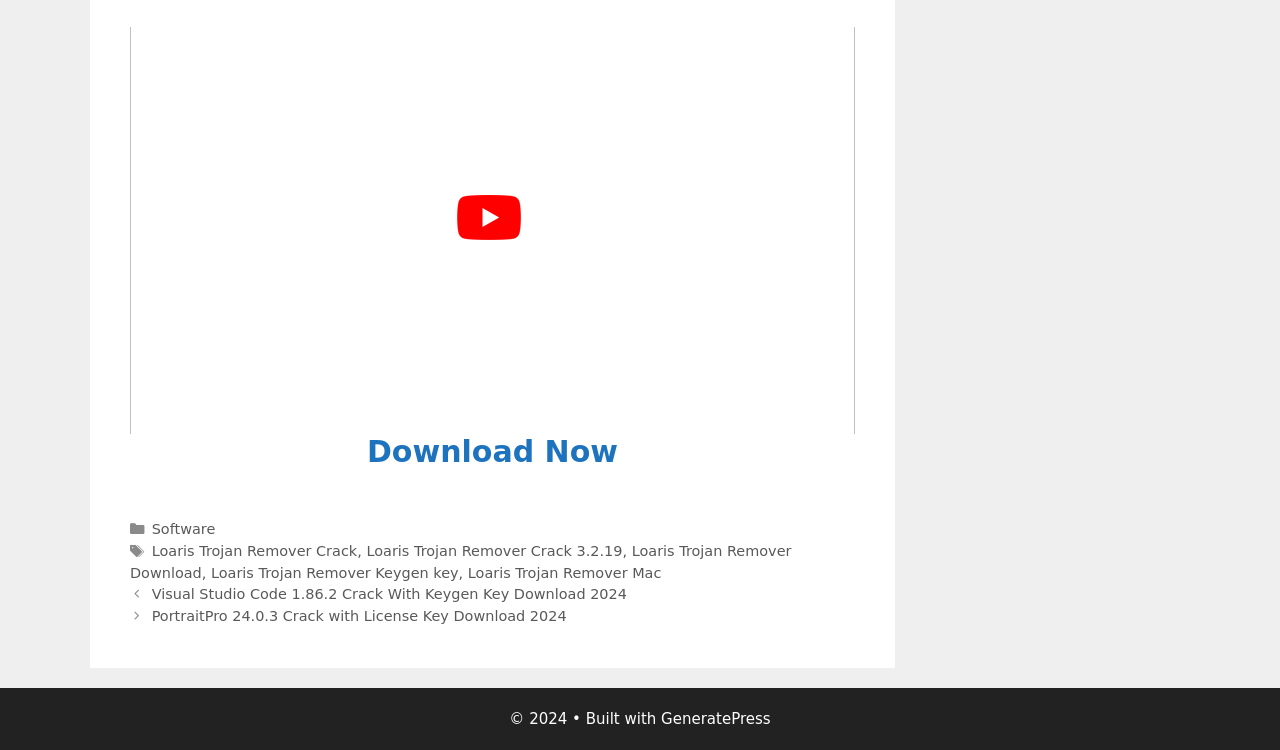Please mark the bounding box coordinates of the area that should be clicked to carry out the instruction: "View categories".

[0.118, 0.694, 0.179, 0.715]